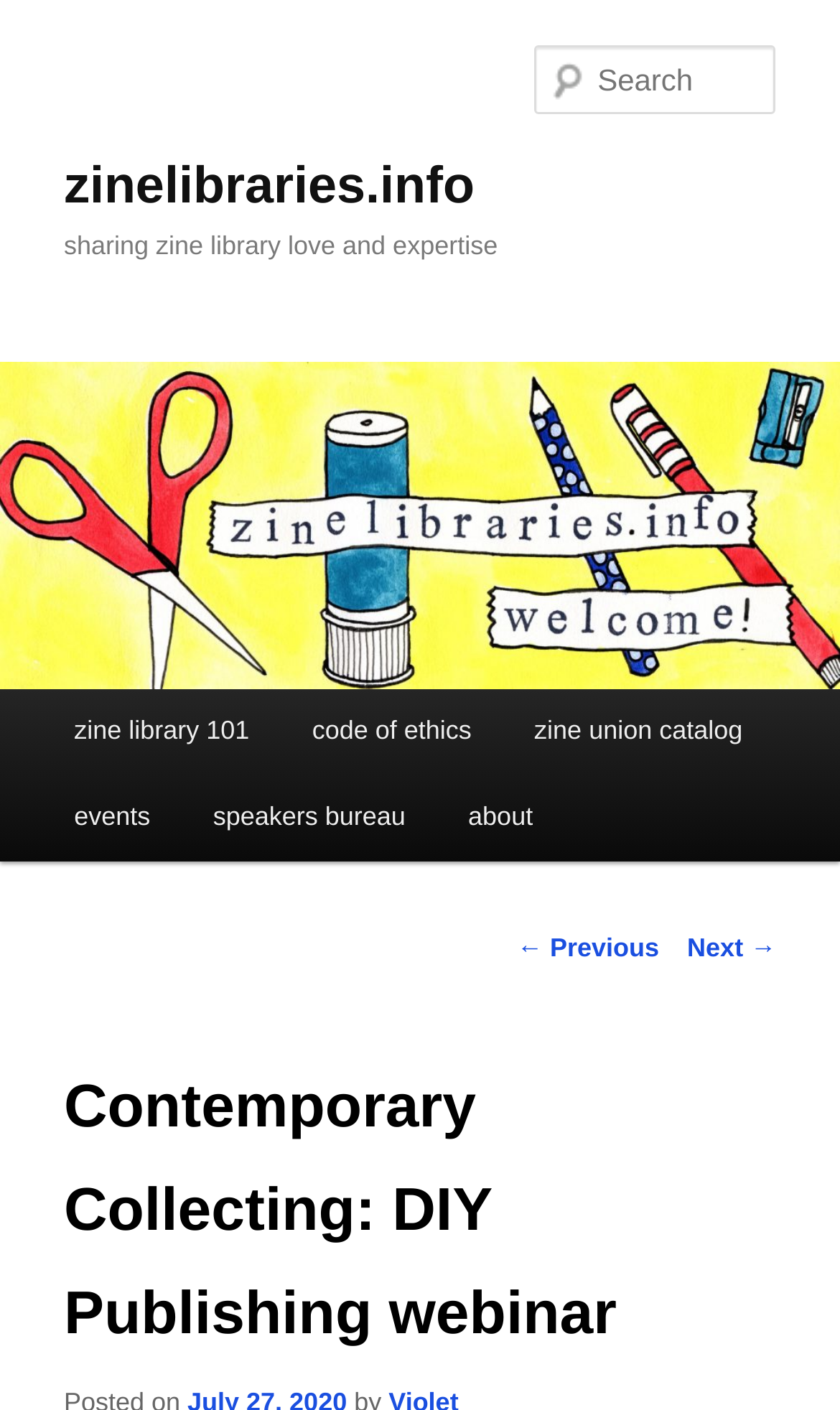Use one word or a short phrase to answer the question provided: 
What is the name of the website?

zinelibraries.info